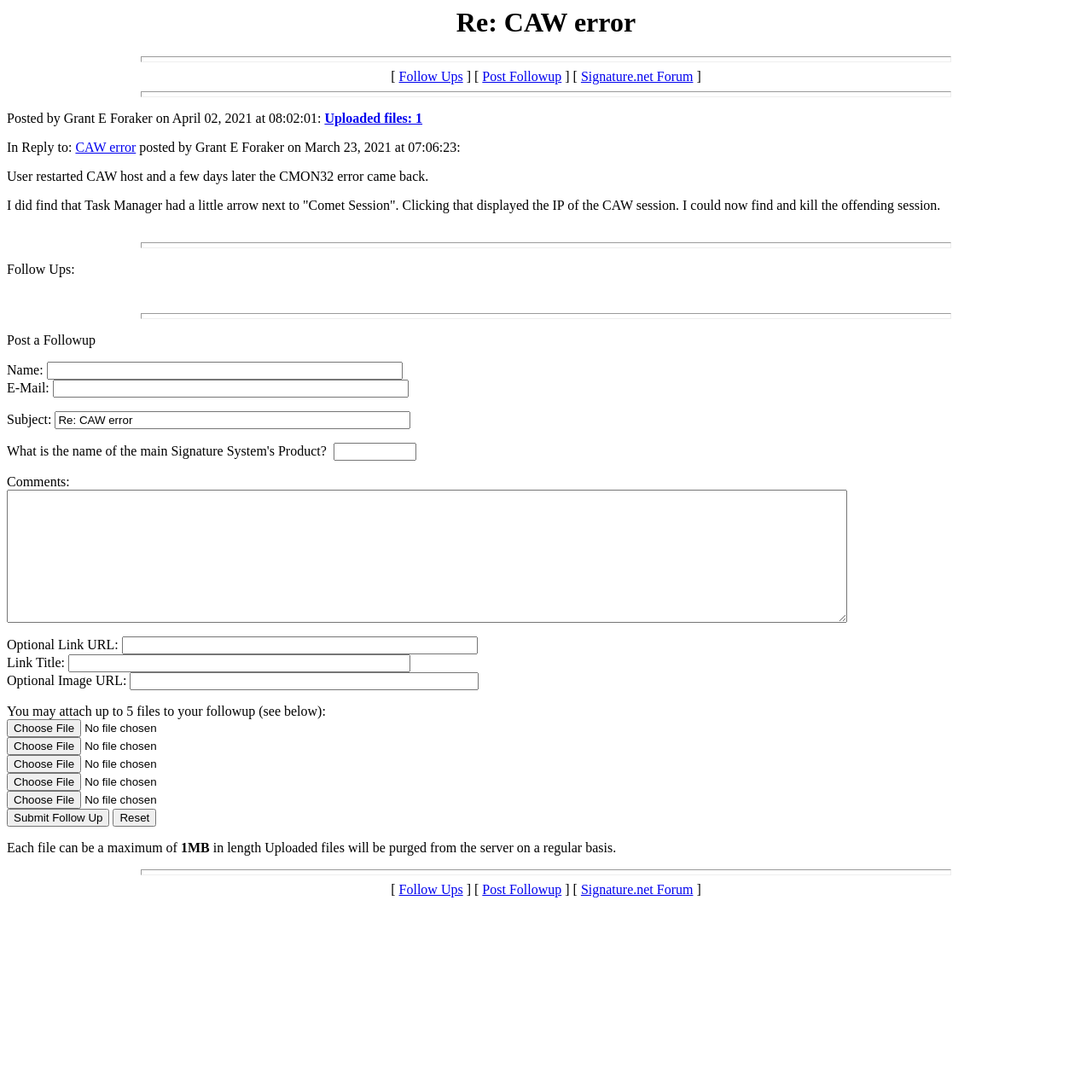Determine the bounding box coordinates of the element that should be clicked to execute the following command: "Click on the 'Post Followup' link".

[0.442, 0.064, 0.514, 0.077]